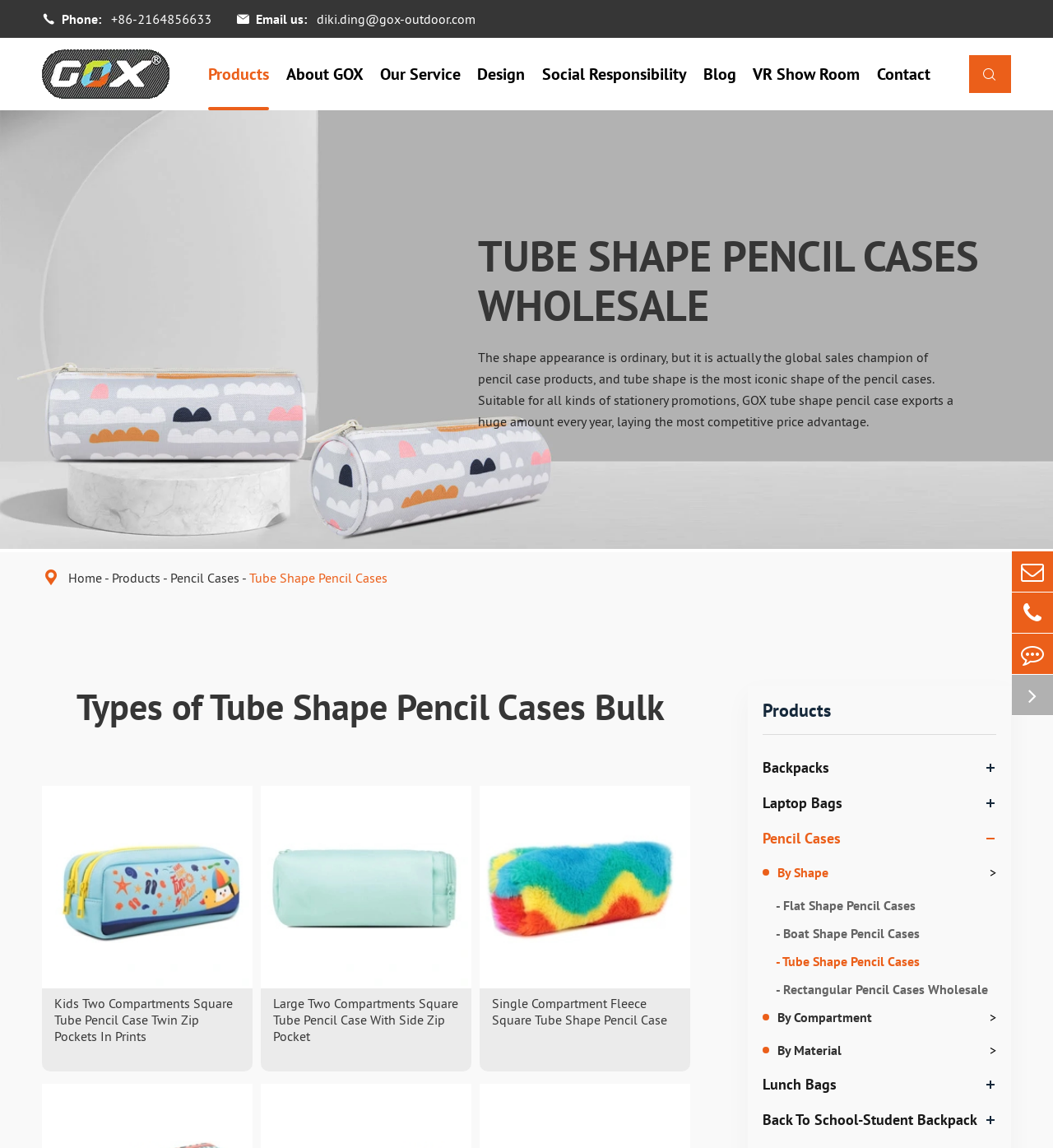Specify the bounding box coordinates of the element's region that should be clicked to achieve the following instruction: "Click the phone number to contact". The bounding box coordinates consist of four float numbers between 0 and 1, in the format [left, top, right, bottom].

[0.106, 0.009, 0.201, 0.024]